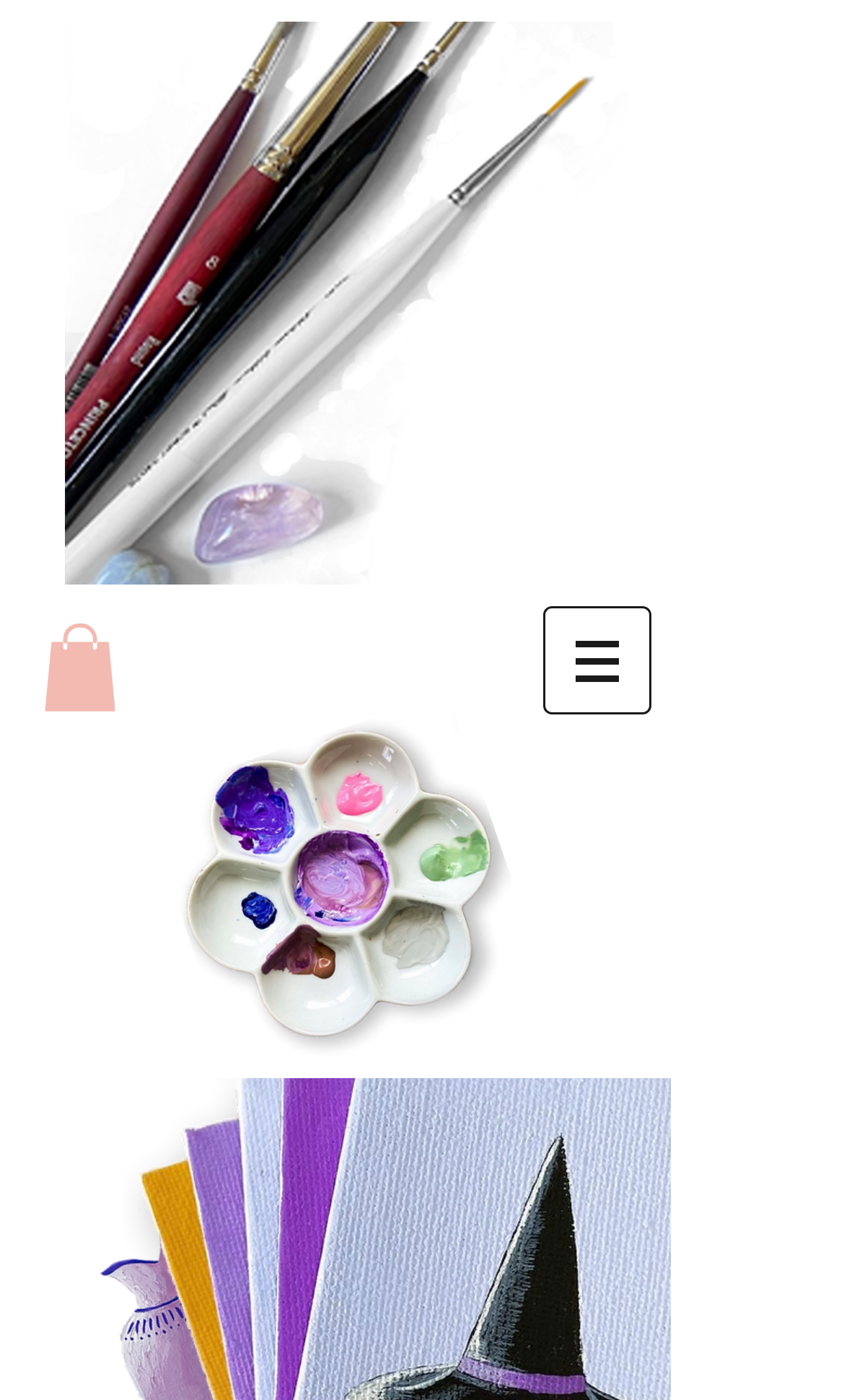What is the theme of the illustration?
Use the image to give a comprehensive and detailed response to the question.

Based on the image 'brushes_02.png' and the overall design of the webpage, it appears to be an illustration inspired by the All Souls Trilogy by Deborah Harkness, which suggests a fantasy or supernatural theme.